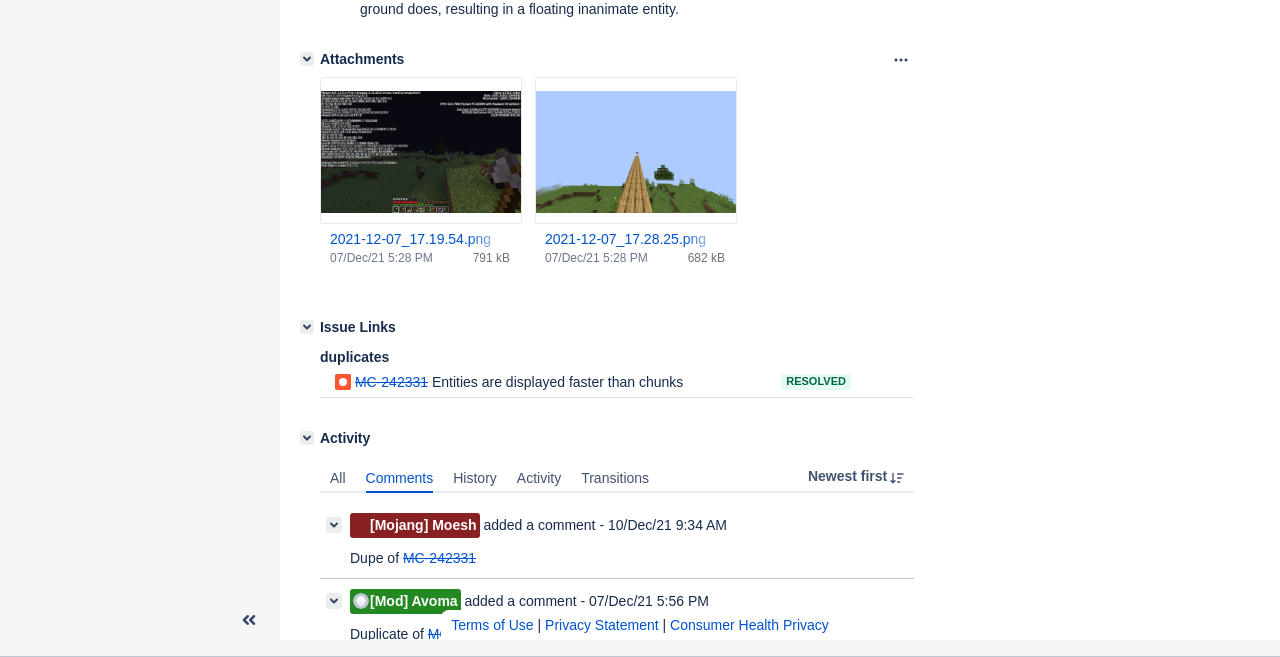Find the bounding box coordinates for the HTML element described as: "Data guidance". The coordinates should consist of four float values between 0 and 1, i.e., [left, top, right, bottom].

None